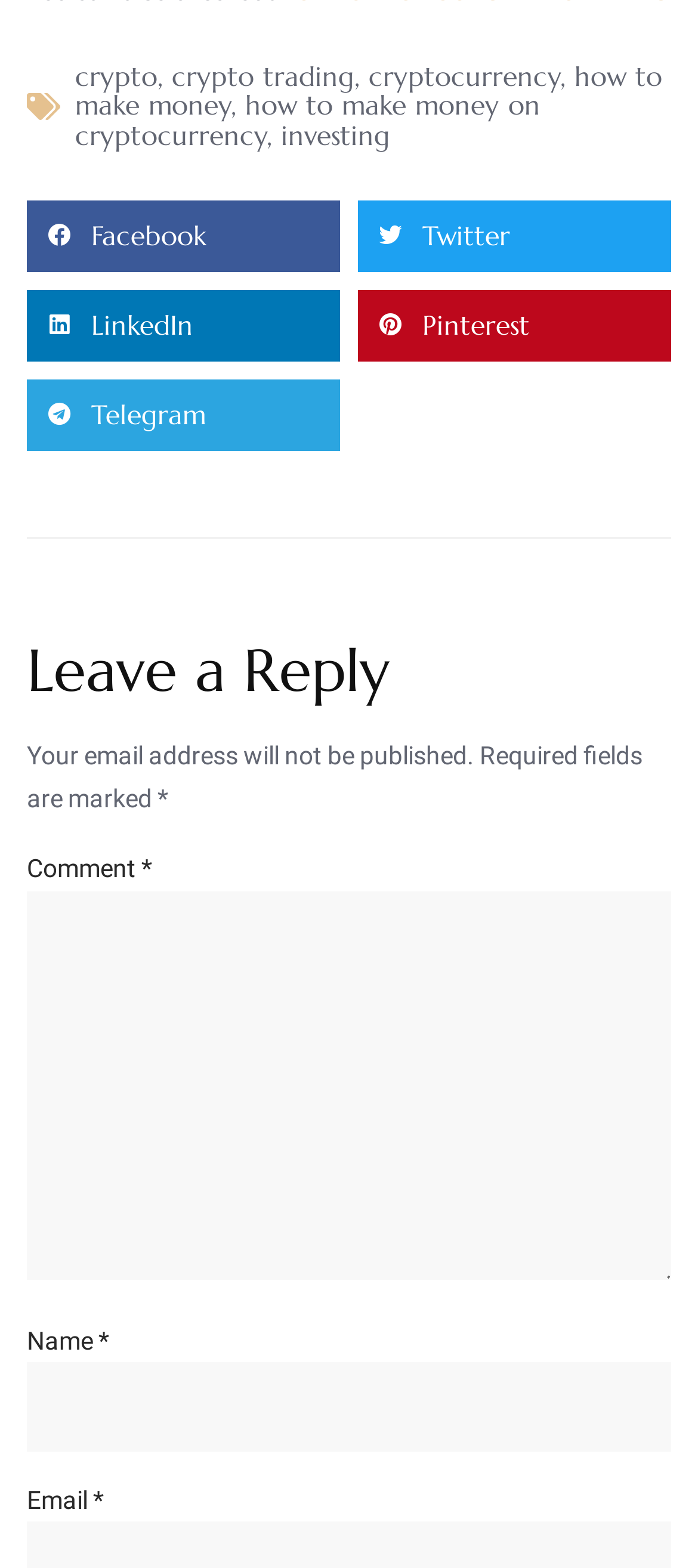Identify and provide the bounding box for the element described by: "how to make money".

[0.108, 0.037, 0.949, 0.078]